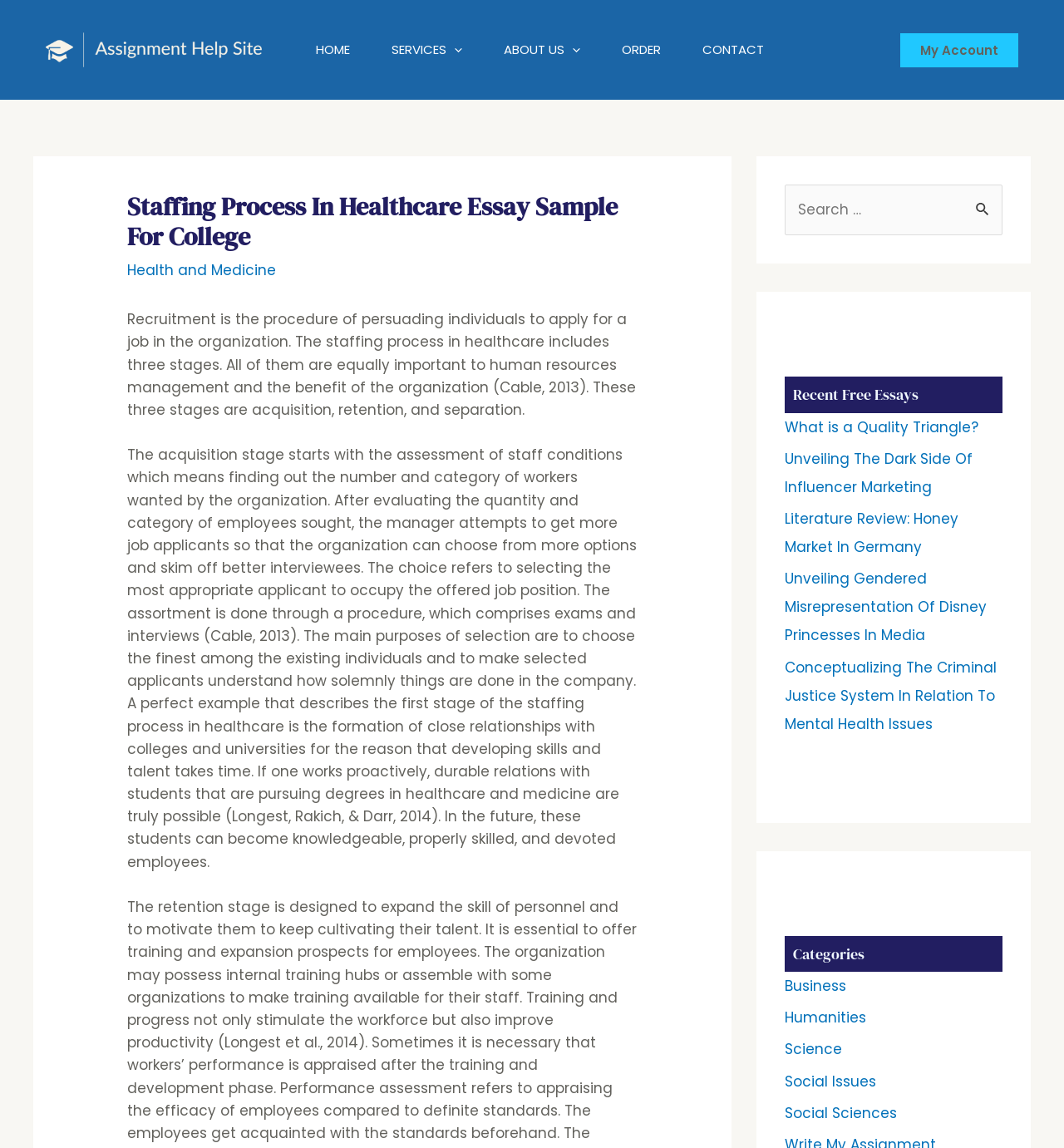Describe the webpage meticulously, covering all significant aspects.

This webpage is an assignment help site, specifically focused on a healthcare essay sample for college students. At the top left corner, there is a logo of the assignment help site, accompanied by a navigation menu with links to "HOME", "SERVICES", "ABOUT US", and "ORDER". On the top right corner, there is a link to "My Account" and a search bar.

Below the navigation menu, there is a header section with a title "Staffing Process In Healthcare Essay Sample For College" and a link to "Health and Medicine". The main content of the page is an essay sample, divided into three stages of the staffing process in healthcare: acquisition, retention, and separation. The essay provides a detailed explanation of each stage, including the importance of human resources management and the benefits of the organization.

On the right side of the page, there is a complementary section with a search bar and a list of recent free essays, including topics such as quality triangle, influencer marketing, and Disney princesses. Below the search bar, there are links to different categories, including business, humanities, science, social issues, and social sciences.

At the bottom right corner of the page, there is a chat widget iframe. Overall, the webpage is well-organized and easy to navigate, with a clear focus on providing assignment help and resources for college students.